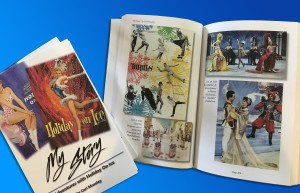Please give a concise answer to this question using a single word or phrase: 
What type of performances are featured in the book?

Ice shows